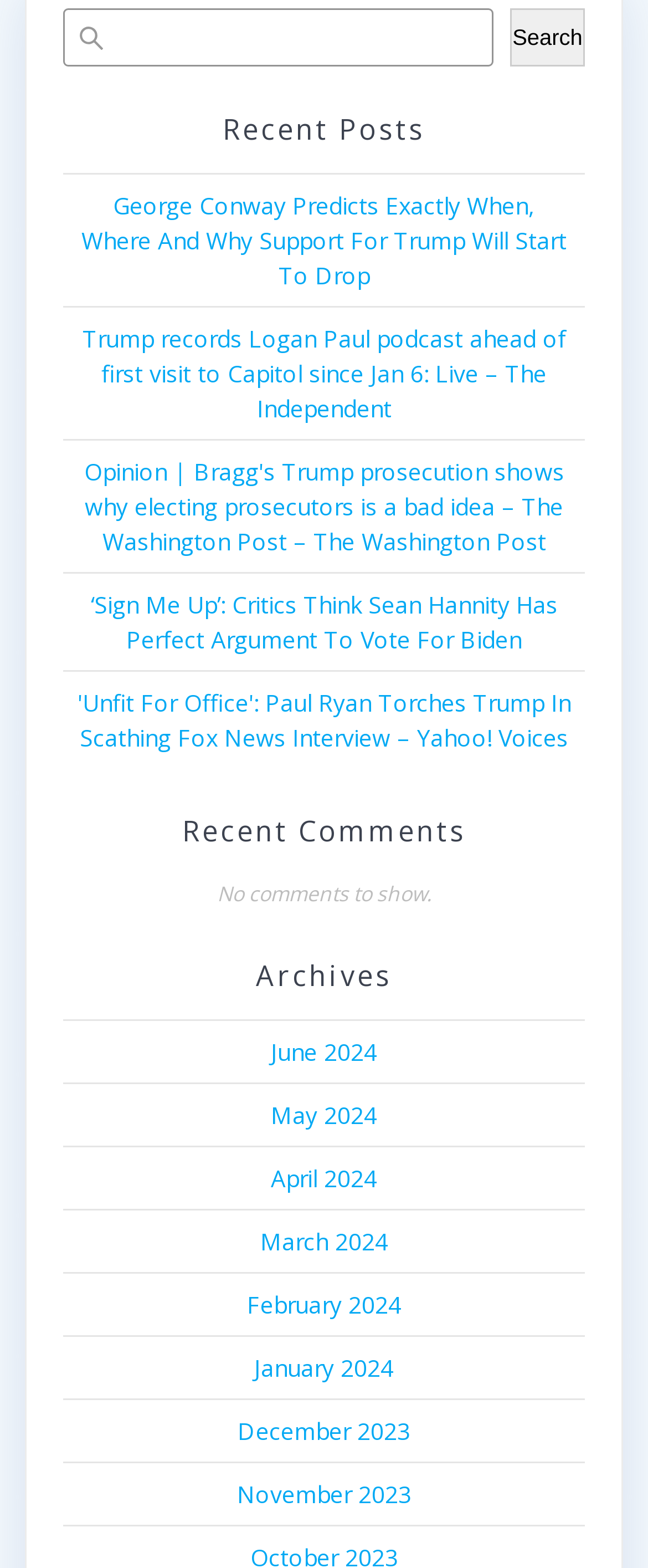What is the purpose of the search box?
Using the visual information, answer the question in a single word or phrase.

Search posts